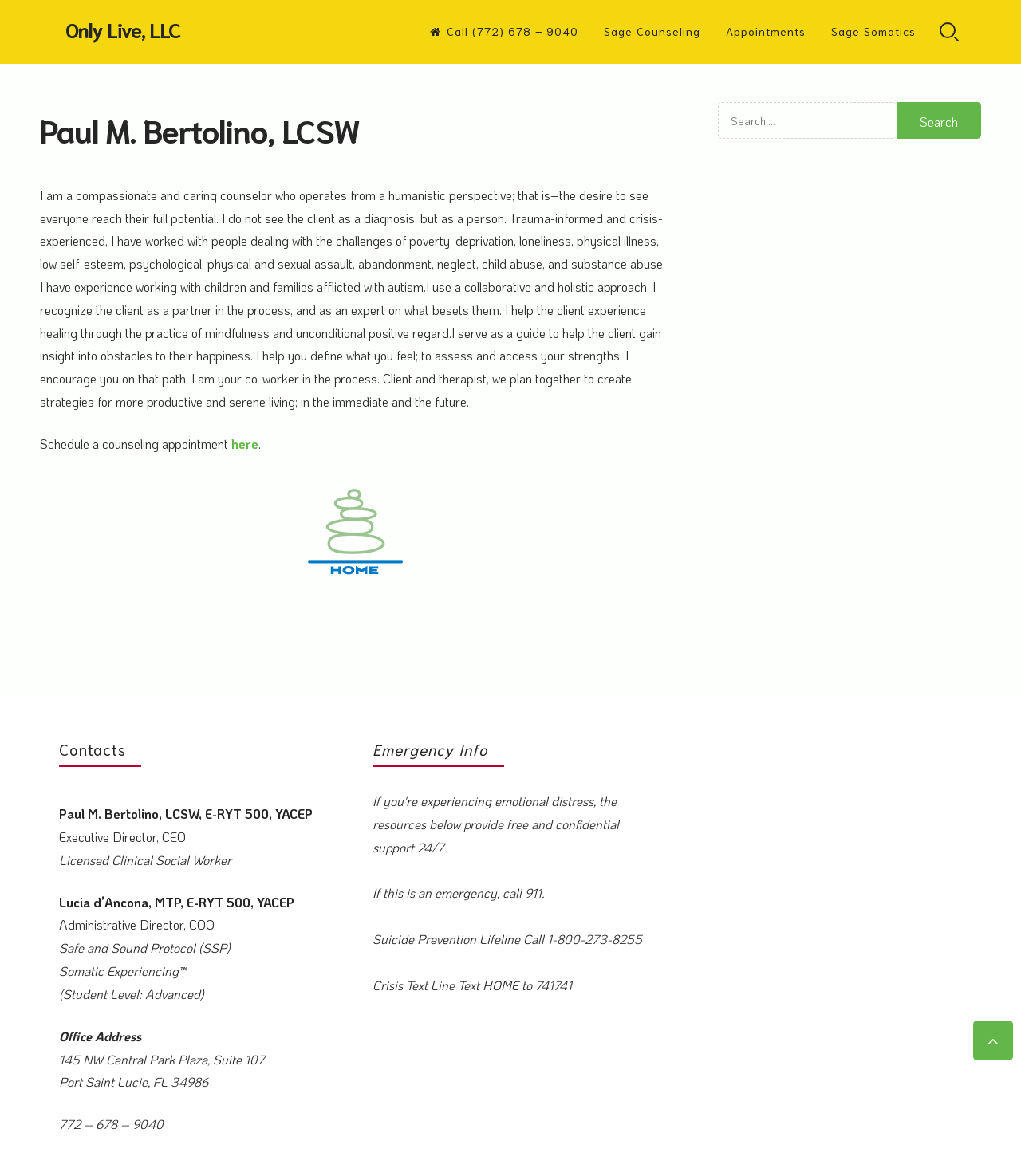Locate the bounding box coordinates of the element that should be clicked to fulfill the instruction: "Schedule a counseling appointment".

[0.227, 0.37, 0.253, 0.384]